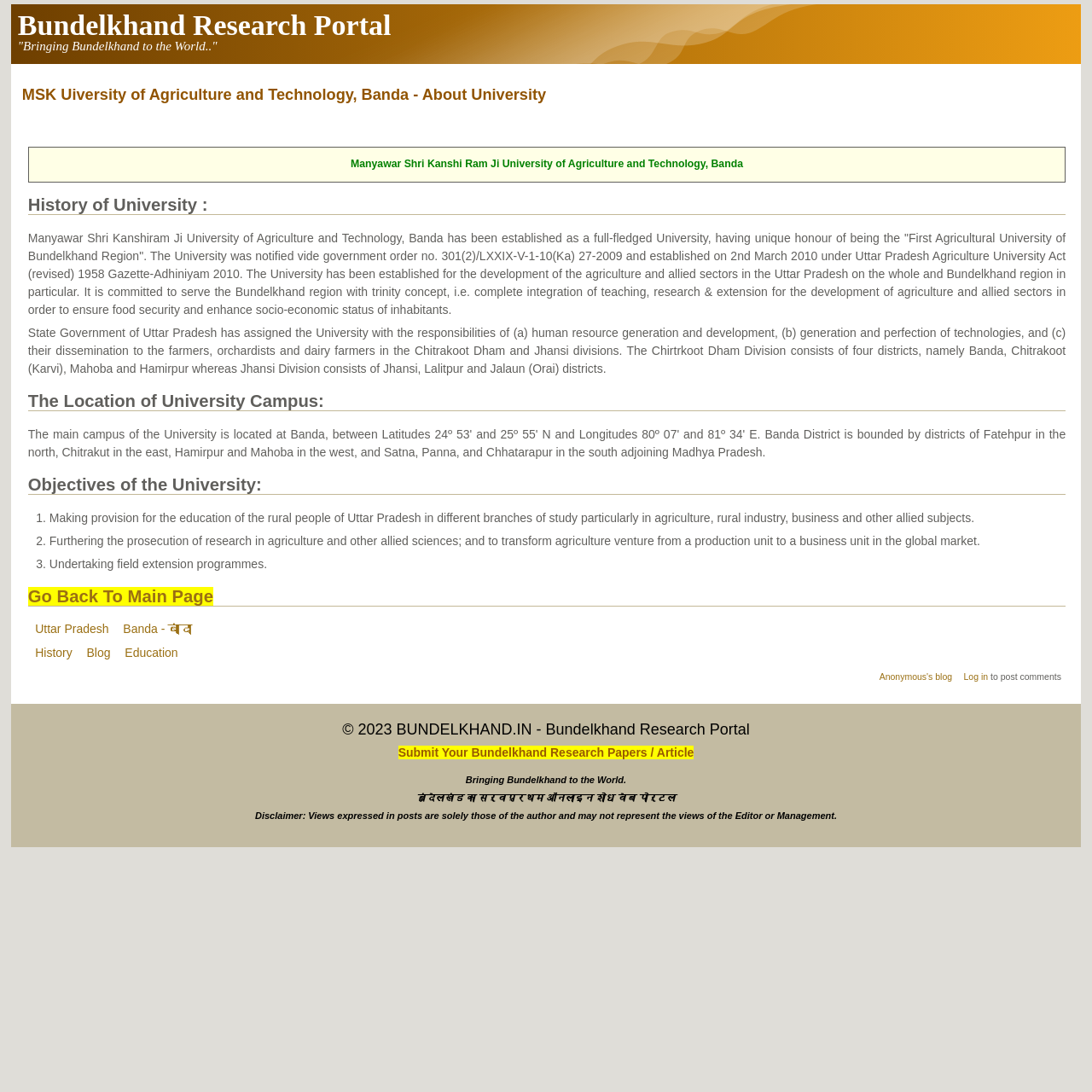Respond with a single word or short phrase to the following question: 
What is the purpose of the university?

Development of agriculture and allied sectors